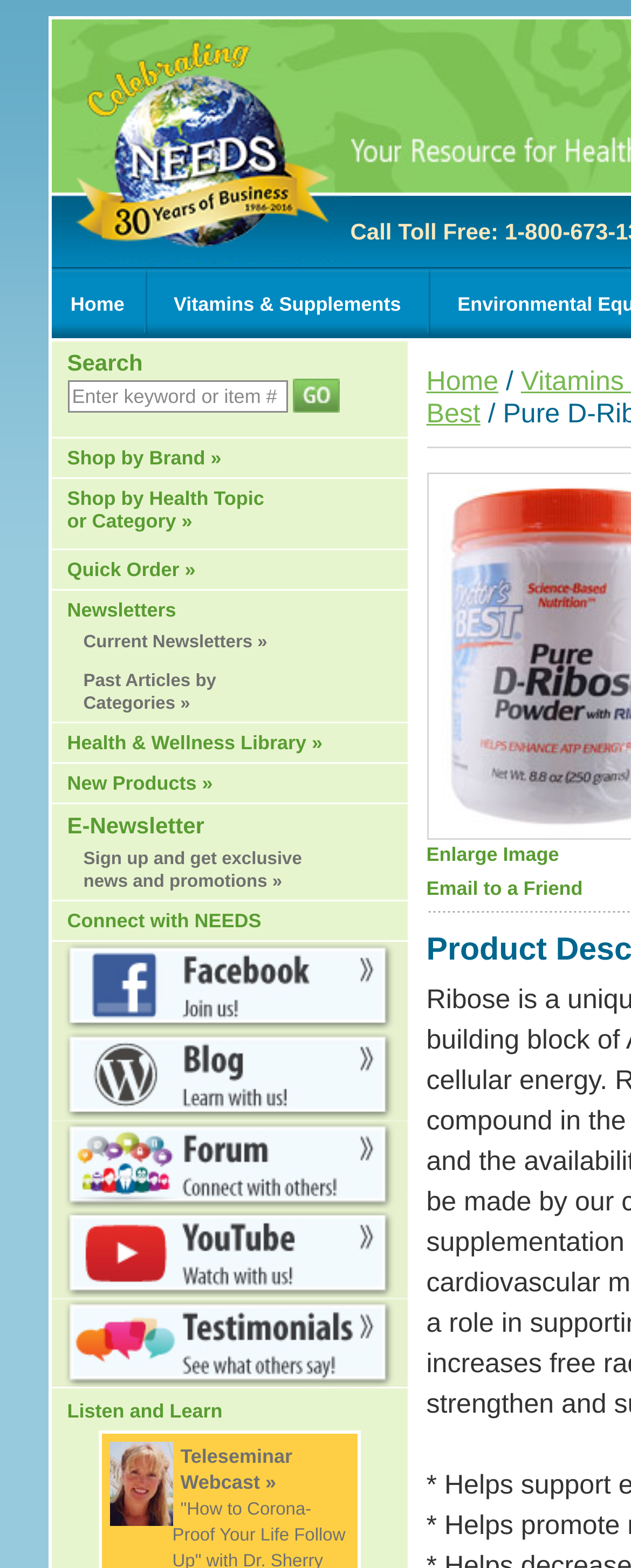Respond with a single word or phrase for the following question: 
How many social media links are present in the footer?

4